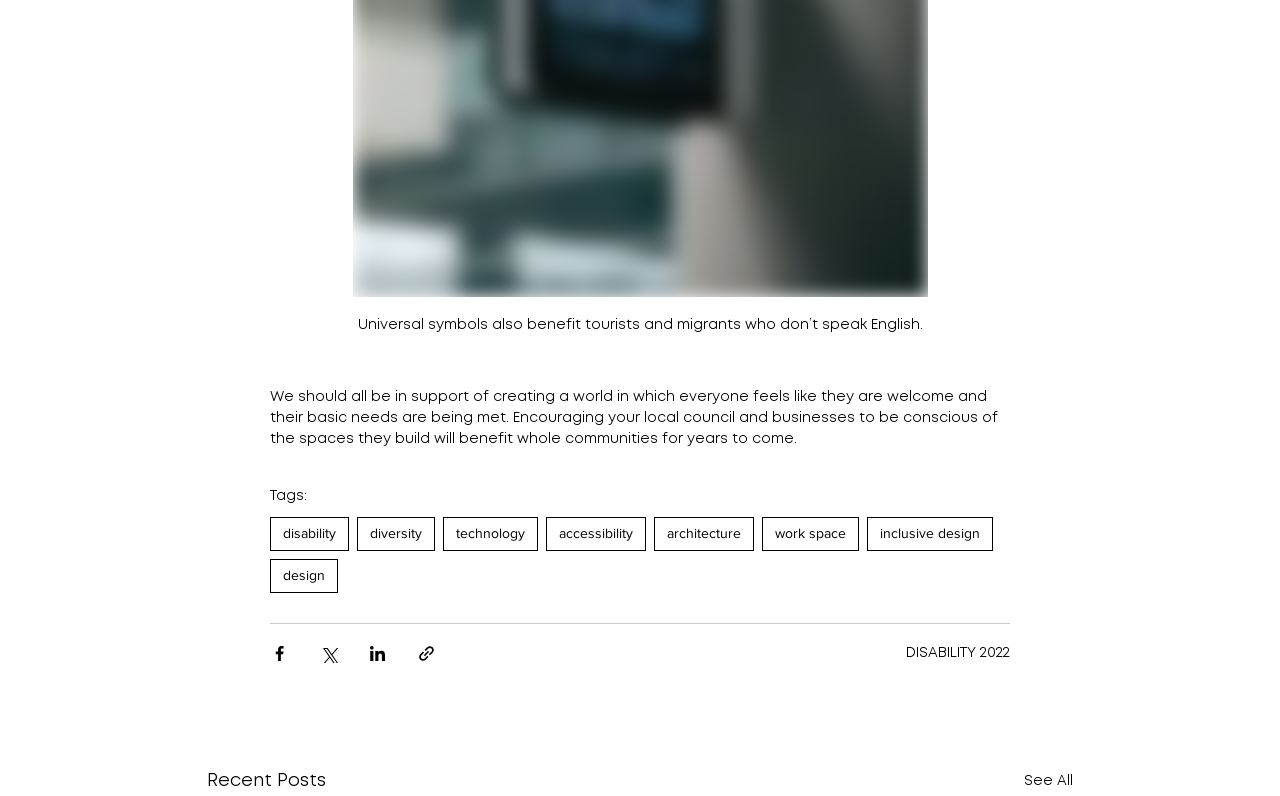Use a single word or phrase to answer the question:
How many tags are listed on the webpage?

8